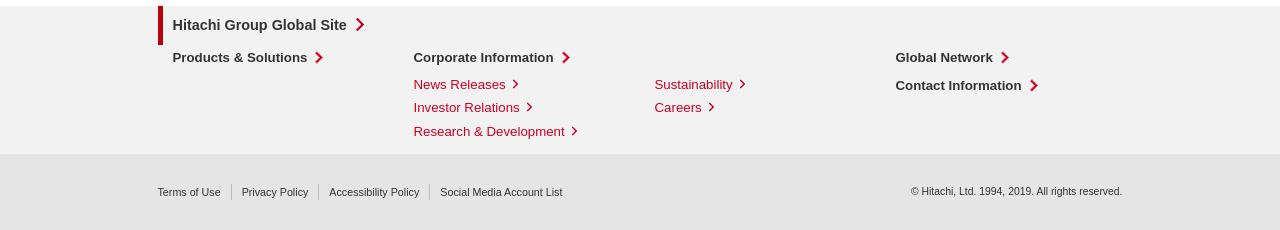What are the main categories on the webpage?
Based on the image, please offer an in-depth response to the question.

The main categories on the webpage can be identified by looking at the headings 'Products & Solutions', 'Corporate Information', 'Global Network', and 'Contact Information', which are prominently displayed on the webpage.